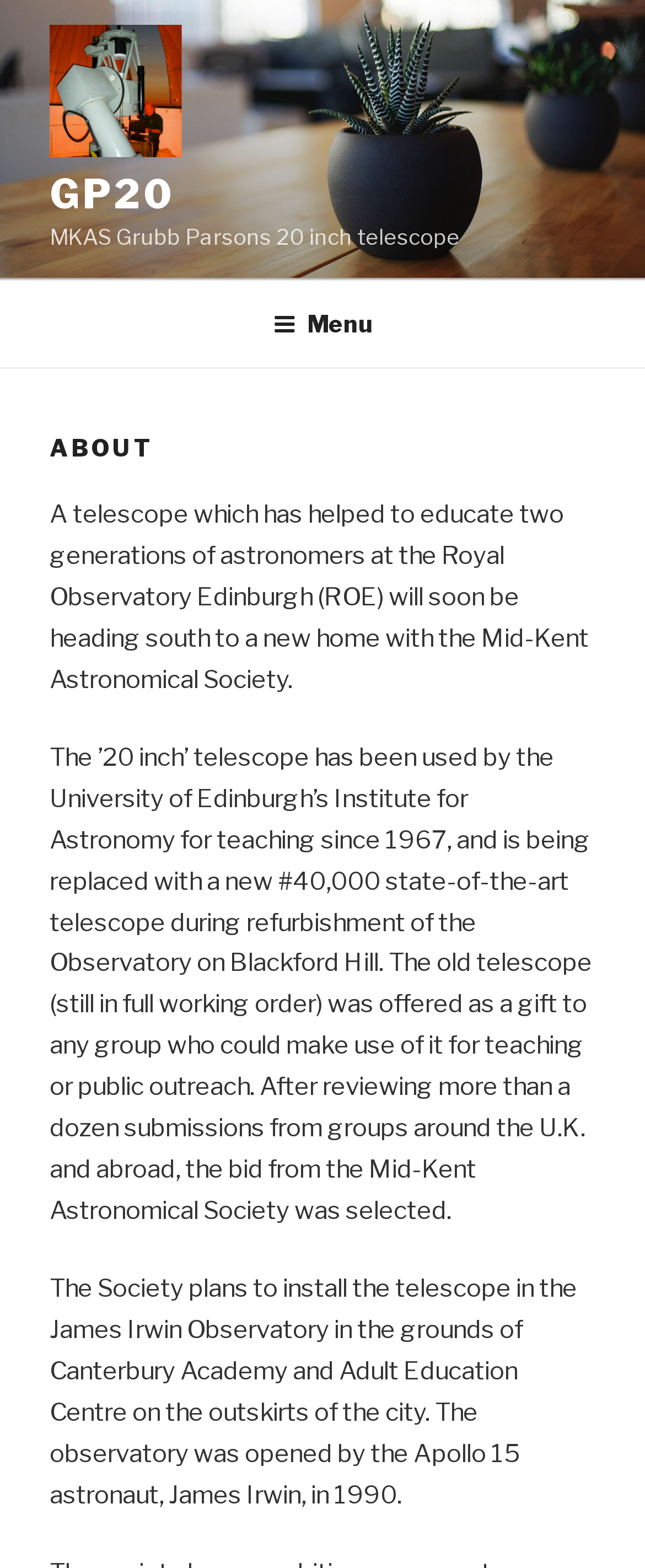Extract the bounding box of the UI element described as: "chemical weapons".

None